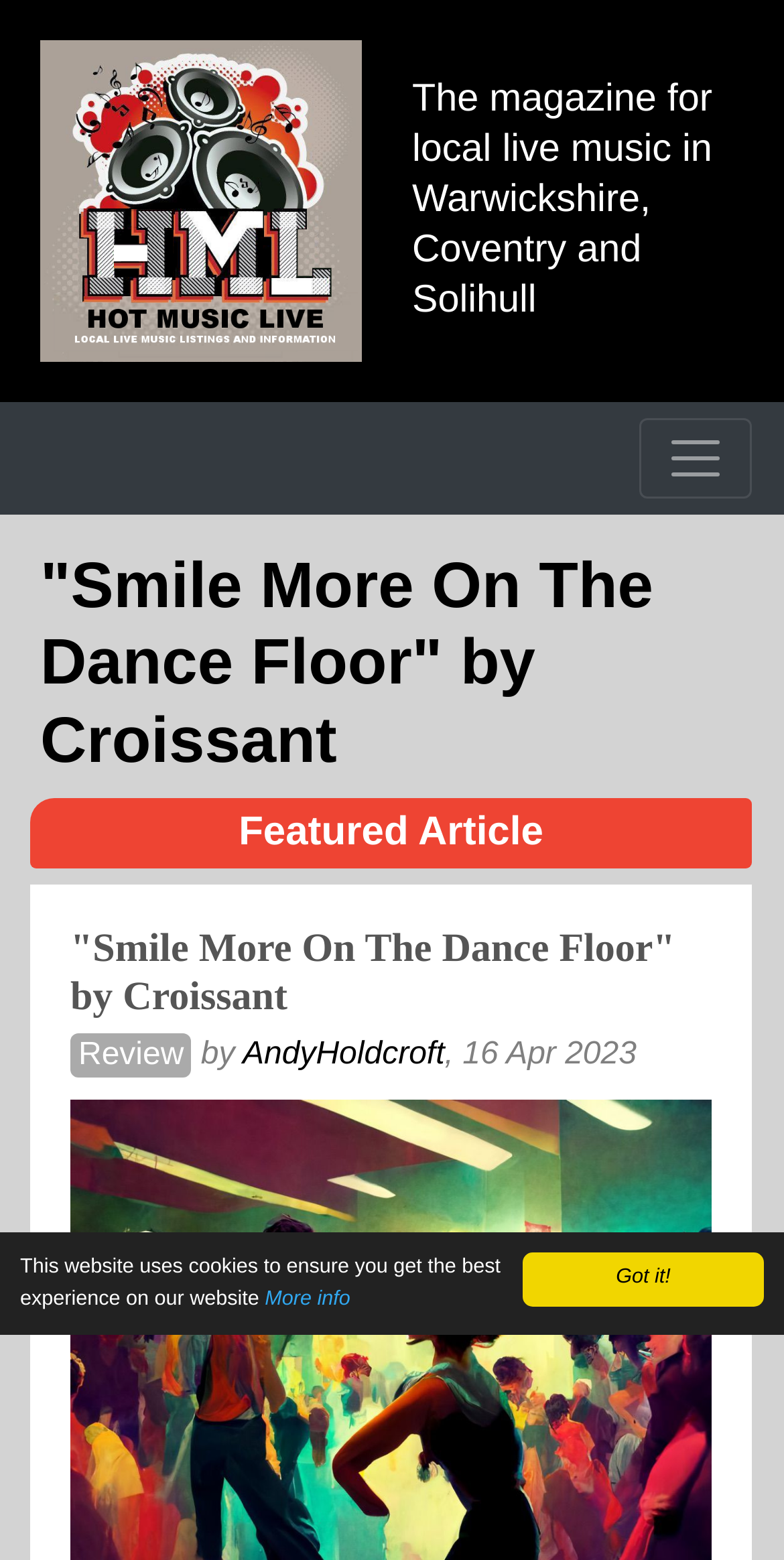Please provide a short answer using a single word or phrase for the question:
Who wrote the review?

AndyHoldcroft